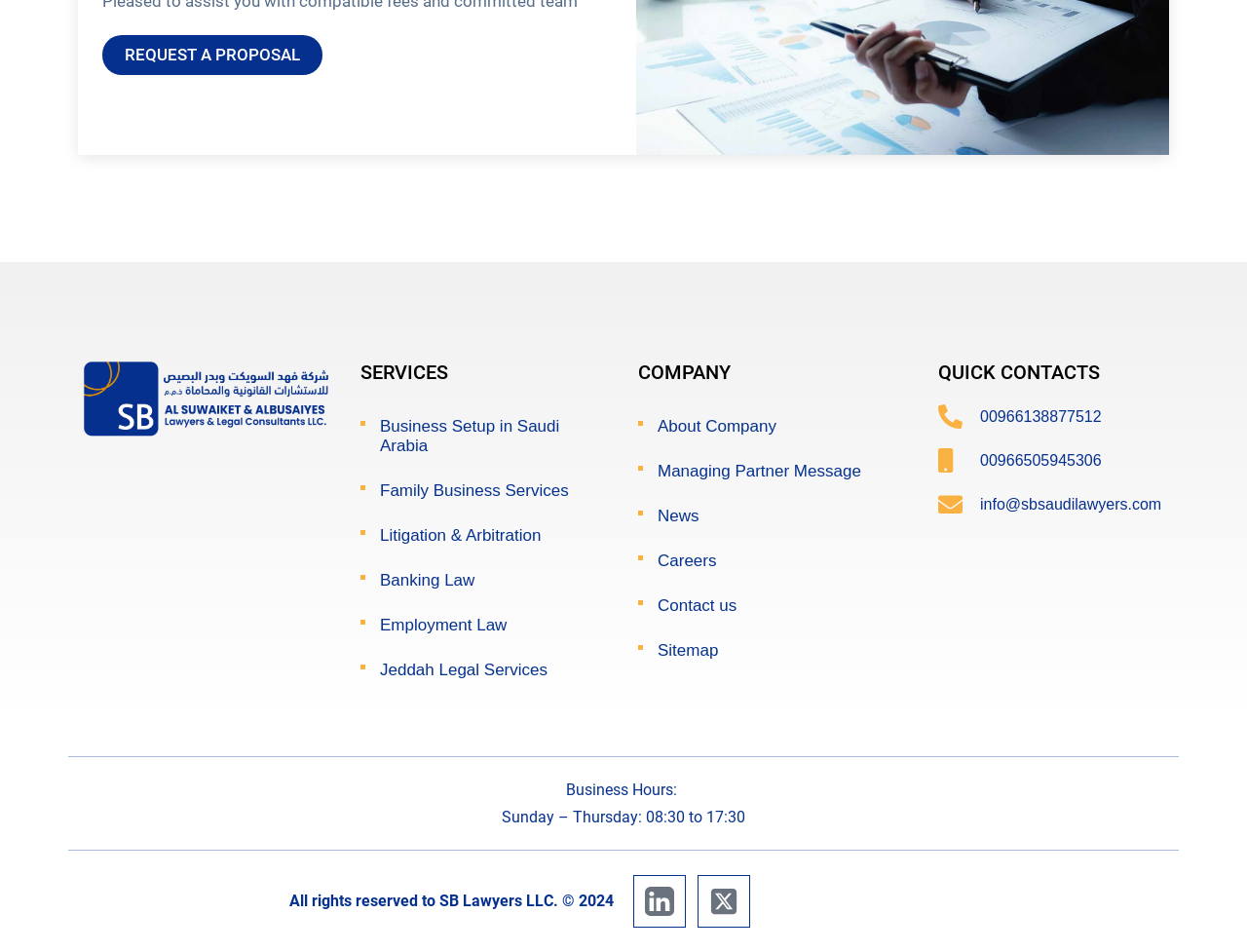Please find the bounding box coordinates of the element that you should click to achieve the following instruction: "Contact us". The coordinates should be presented as four float numbers between 0 and 1: [left, top, right, bottom].

[0.512, 0.614, 0.729, 0.661]